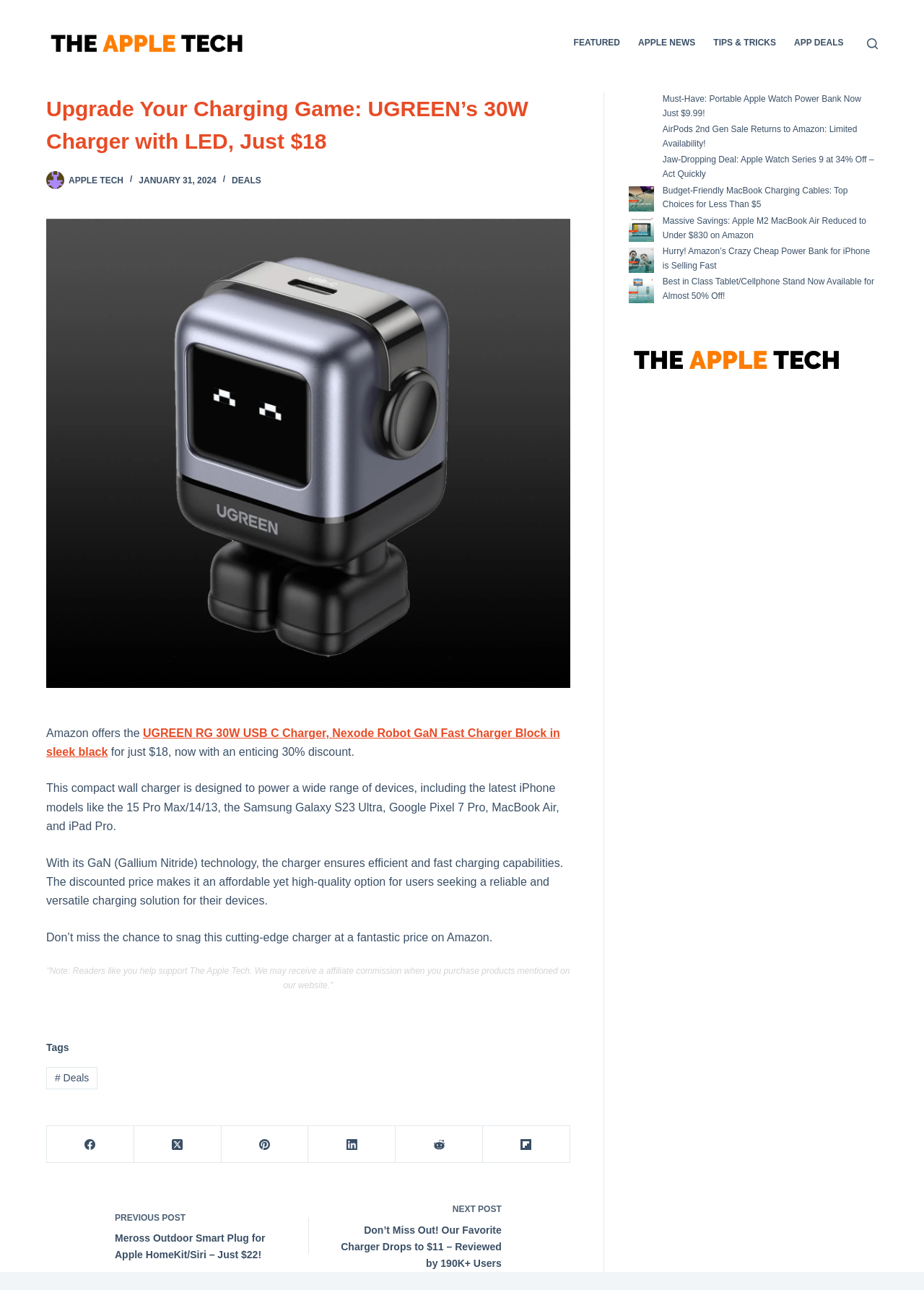Please find the bounding box coordinates of the clickable region needed to complete the following instruction: "Read the article about UGREEN RG 30W USB C Charger". The bounding box coordinates must consist of four float numbers between 0 and 1, i.e., [left, top, right, bottom].

[0.05, 0.563, 0.606, 0.588]